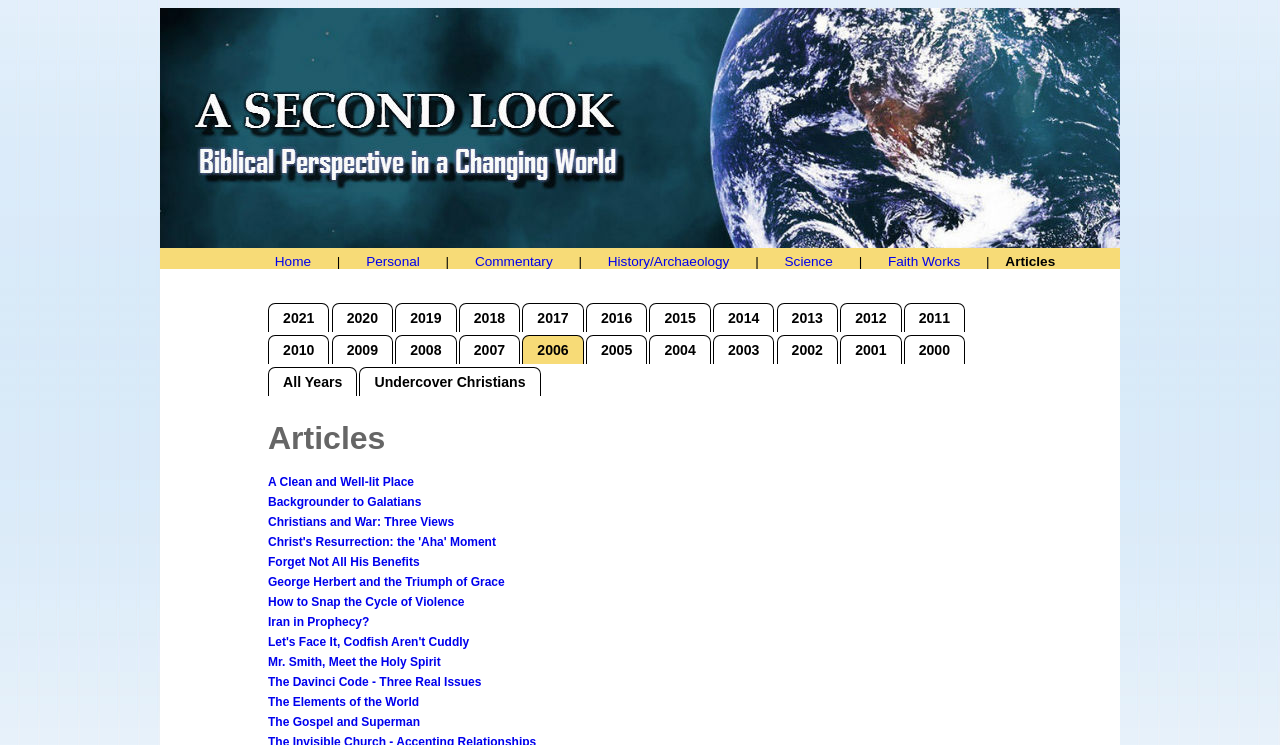Determine the bounding box coordinates for the area you should click to complete the following instruction: "view articles from 2006".

[0.408, 0.449, 0.456, 0.488]